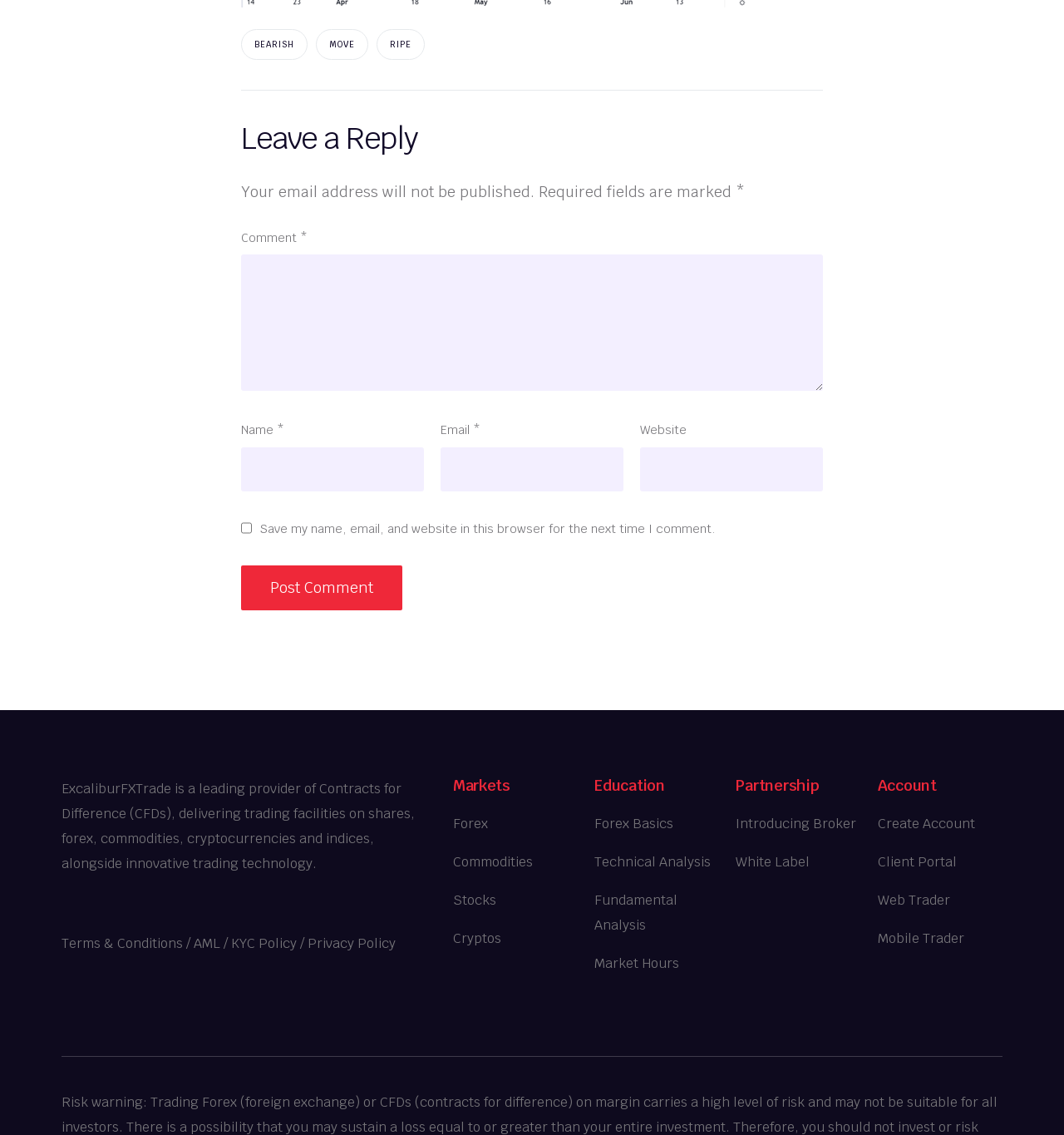Find the bounding box coordinates of the element you need to click on to perform this action: 'Enter your name'. The coordinates should be represented by four float values between 0 and 1, in the format [left, top, right, bottom].

[0.227, 0.394, 0.398, 0.433]